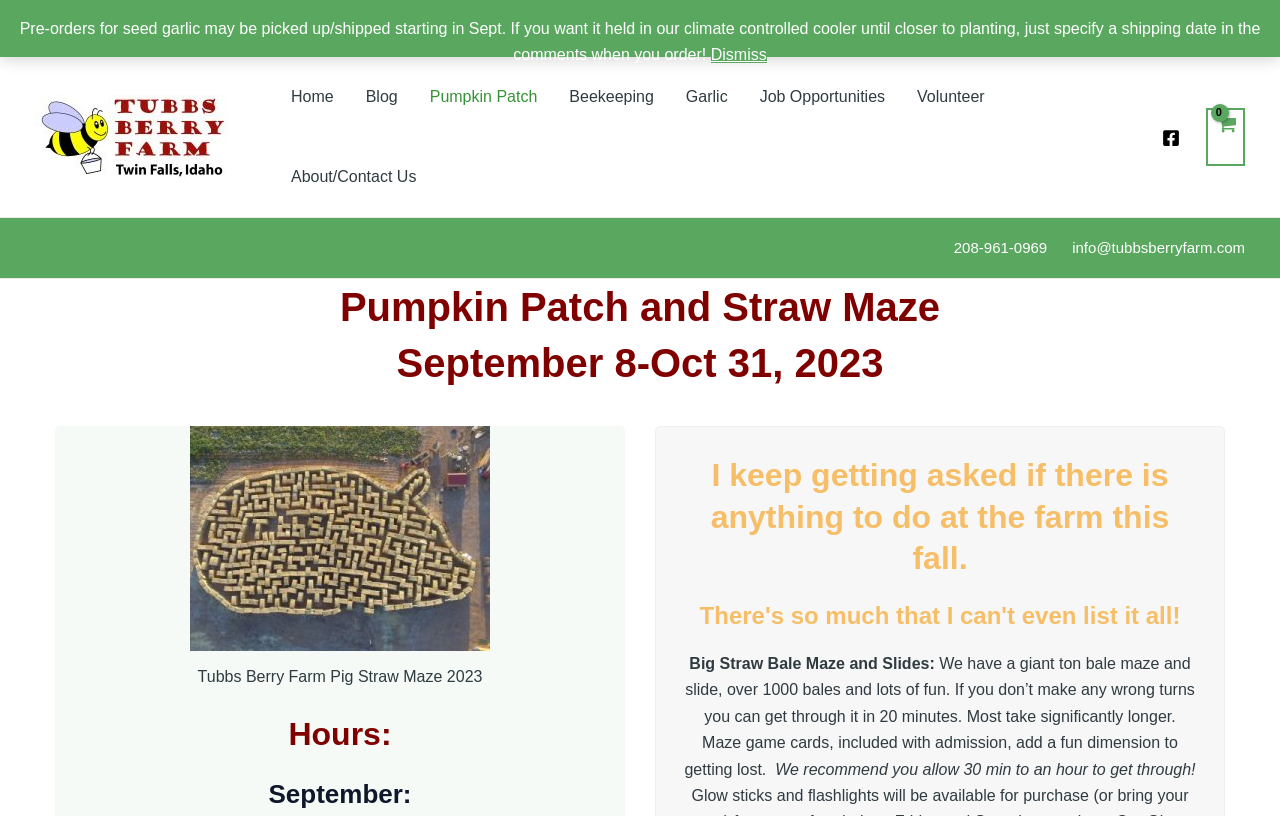Based on what you see in the screenshot, provide a thorough answer to this question: What is the name of the farm?

I found the answer by looking at the link 'Tubbs Berry Farm' at the top of the webpage, which suggests that it is the name of the farm.